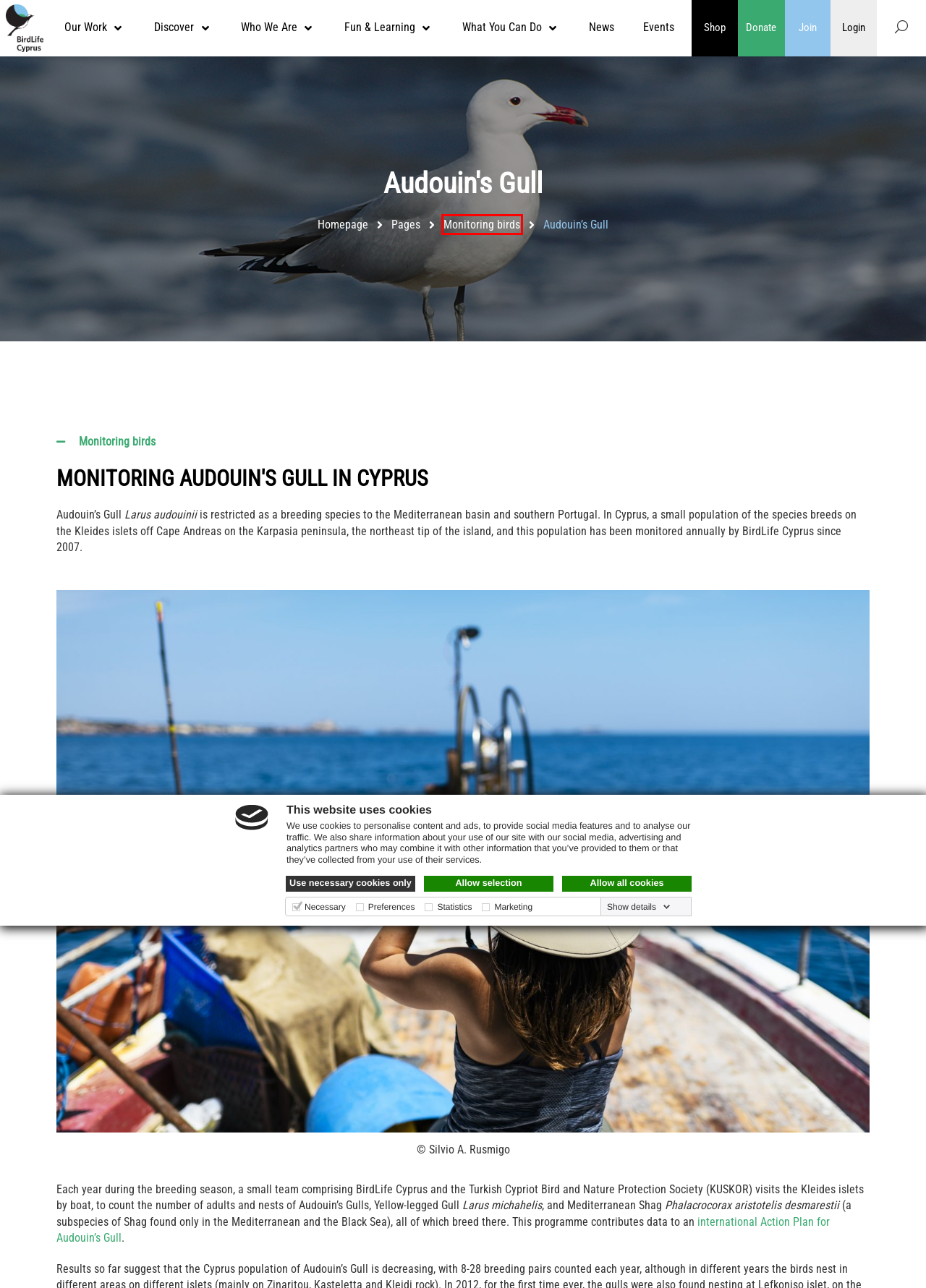You have a screenshot of a webpage with a red bounding box highlighting a UI element. Your task is to select the best webpage description that corresponds to the new webpage after clicking the element. Here are the descriptions:
A. Login     | BirdLife Cyprus
B. Donate     | BirdLife Cyprus
C. BirdLife Cyprus online shop – eShop
D. BirdLife Cyprus
E. Events – BirdLife Cyprus
F. Become a member – BirdLife Cyprus
G. News – BirdLife Cyprus
H. Monitoring birds – BirdLife Cyprus

H